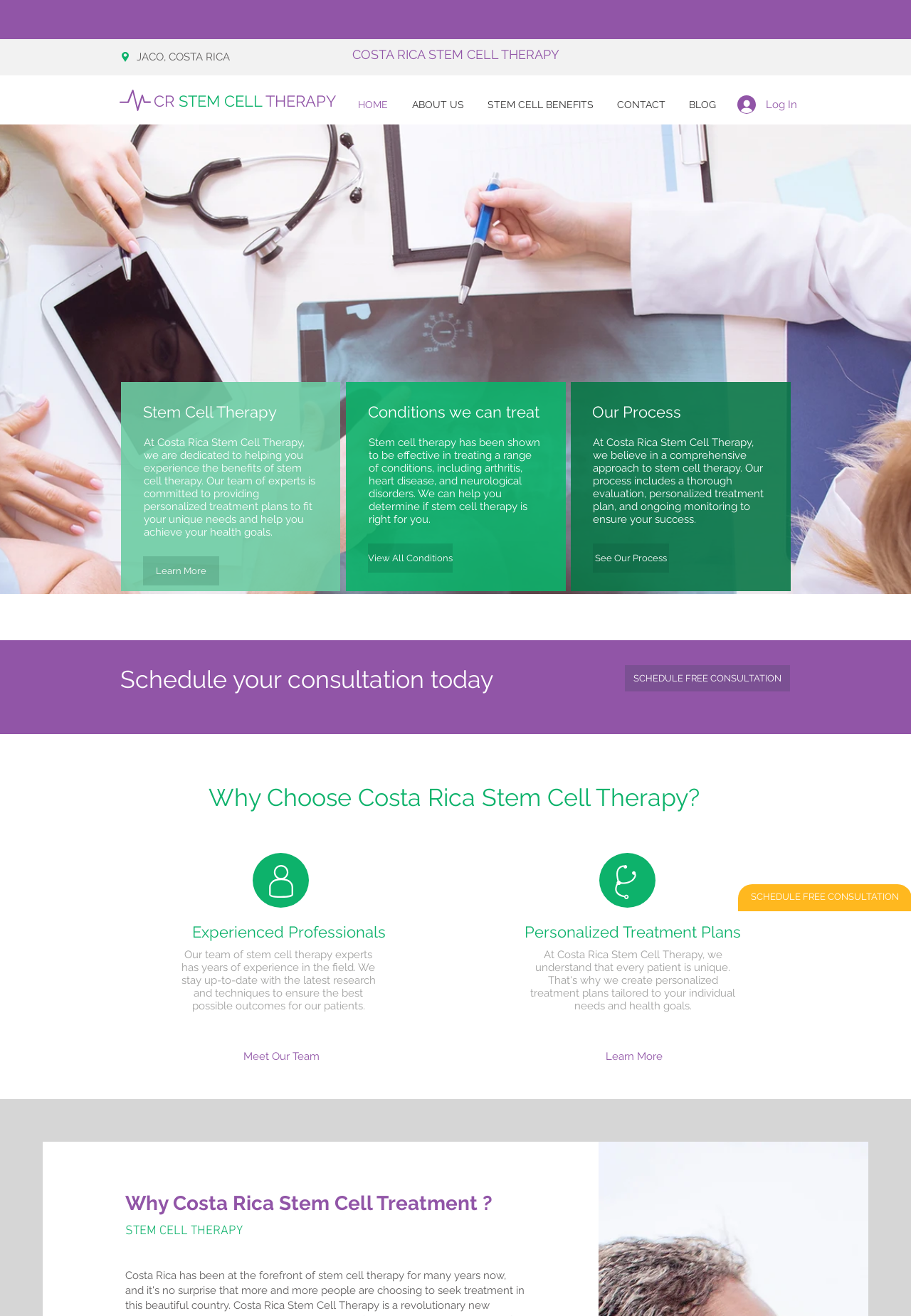Please indicate the bounding box coordinates for the clickable area to complete the following task: "Click on the 'HOME' link". The coordinates should be specified as four float numbers between 0 and 1, i.e., [left, top, right, bottom].

[0.38, 0.07, 0.439, 0.09]